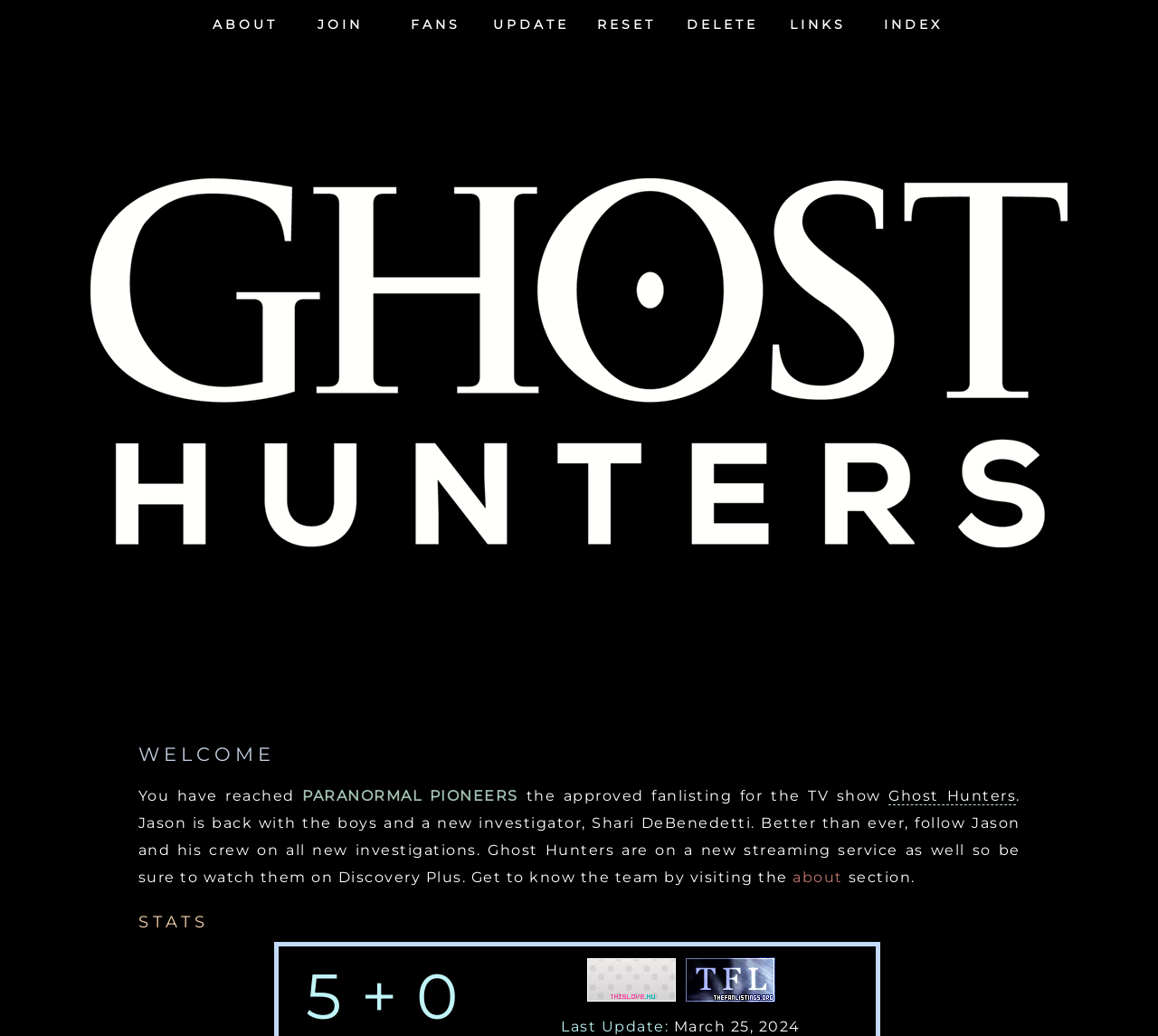Specify the bounding box coordinates for the region that must be clicked to perform the given instruction: "go to the fans page".

[0.337, 0.0, 0.415, 0.044]